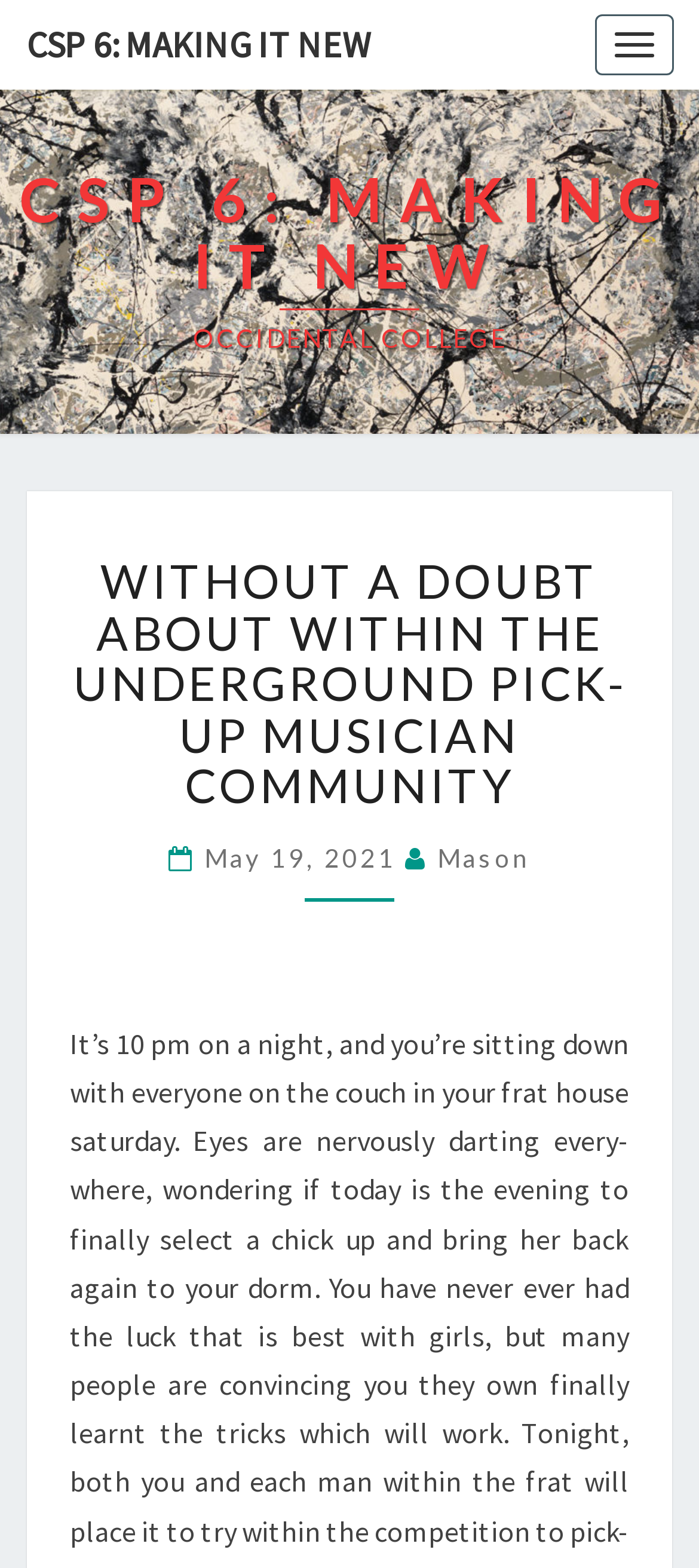When was the article published?
Using the information from the image, give a concise answer in one word or a short phrase.

May 19, 2021